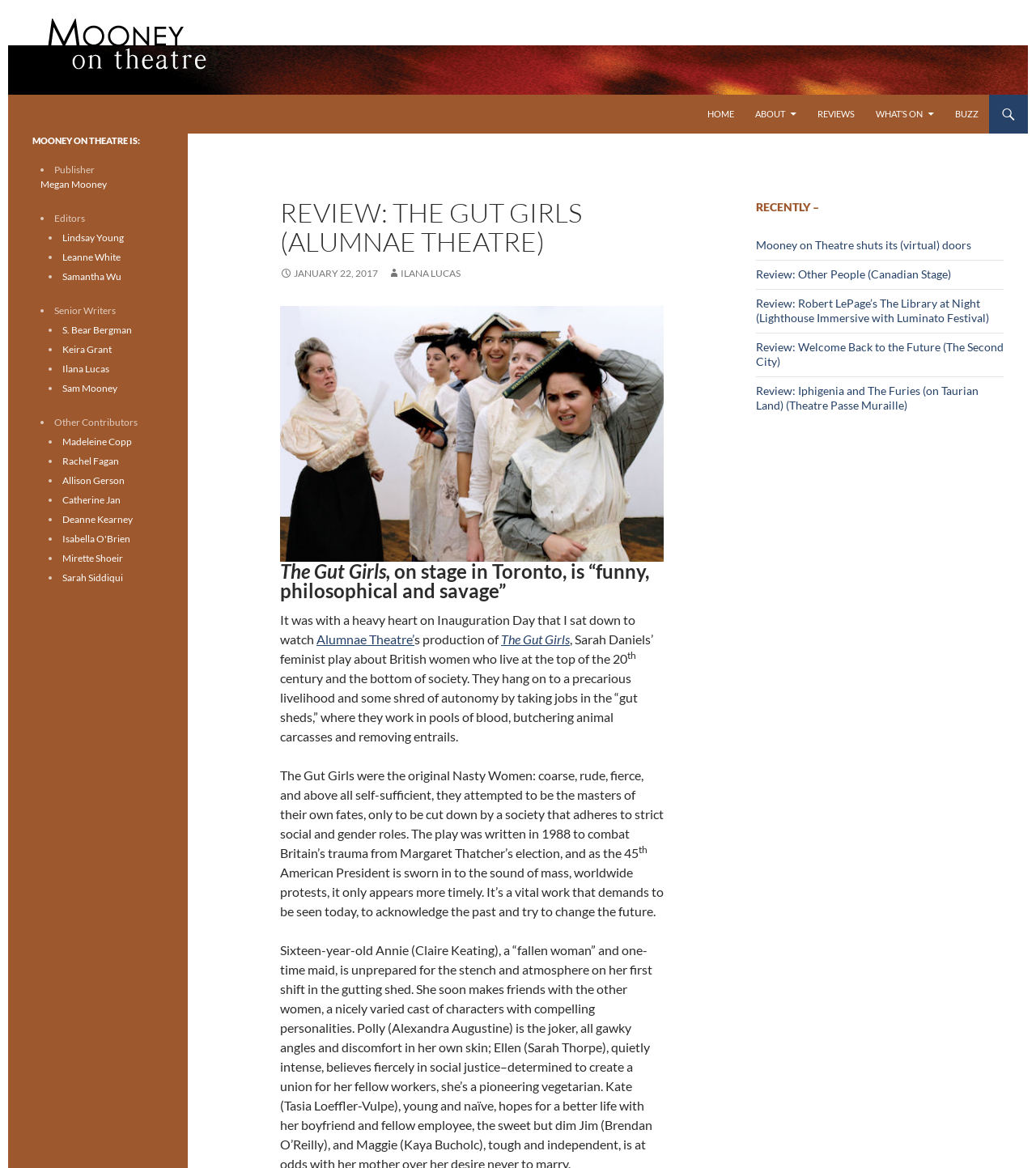Who is the author of the review?
Based on the image, give a one-word or short phrase answer.

Ilana Lucas